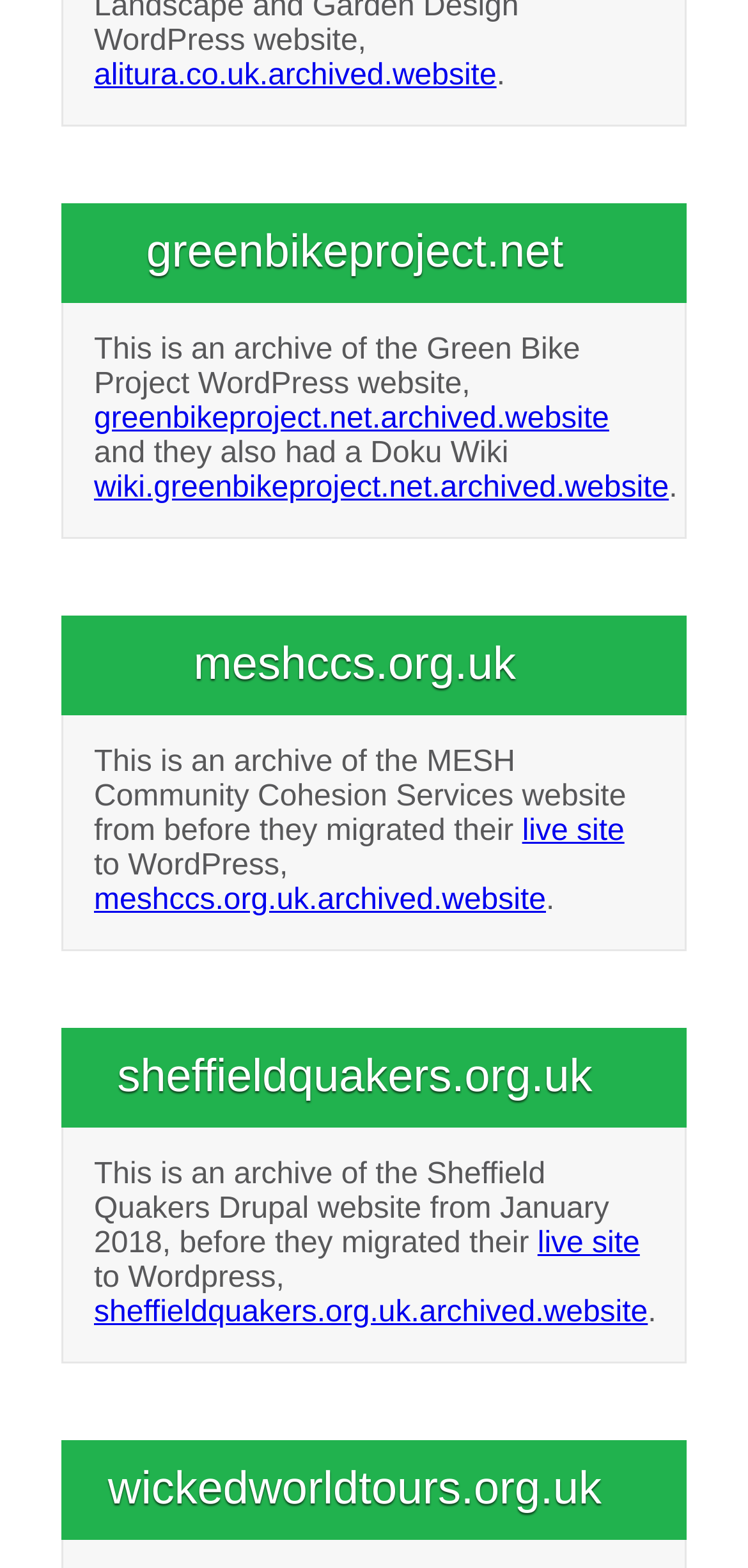Answer the question with a single word or phrase: 
How many links are associated with the Wicked World Tours heading?

1